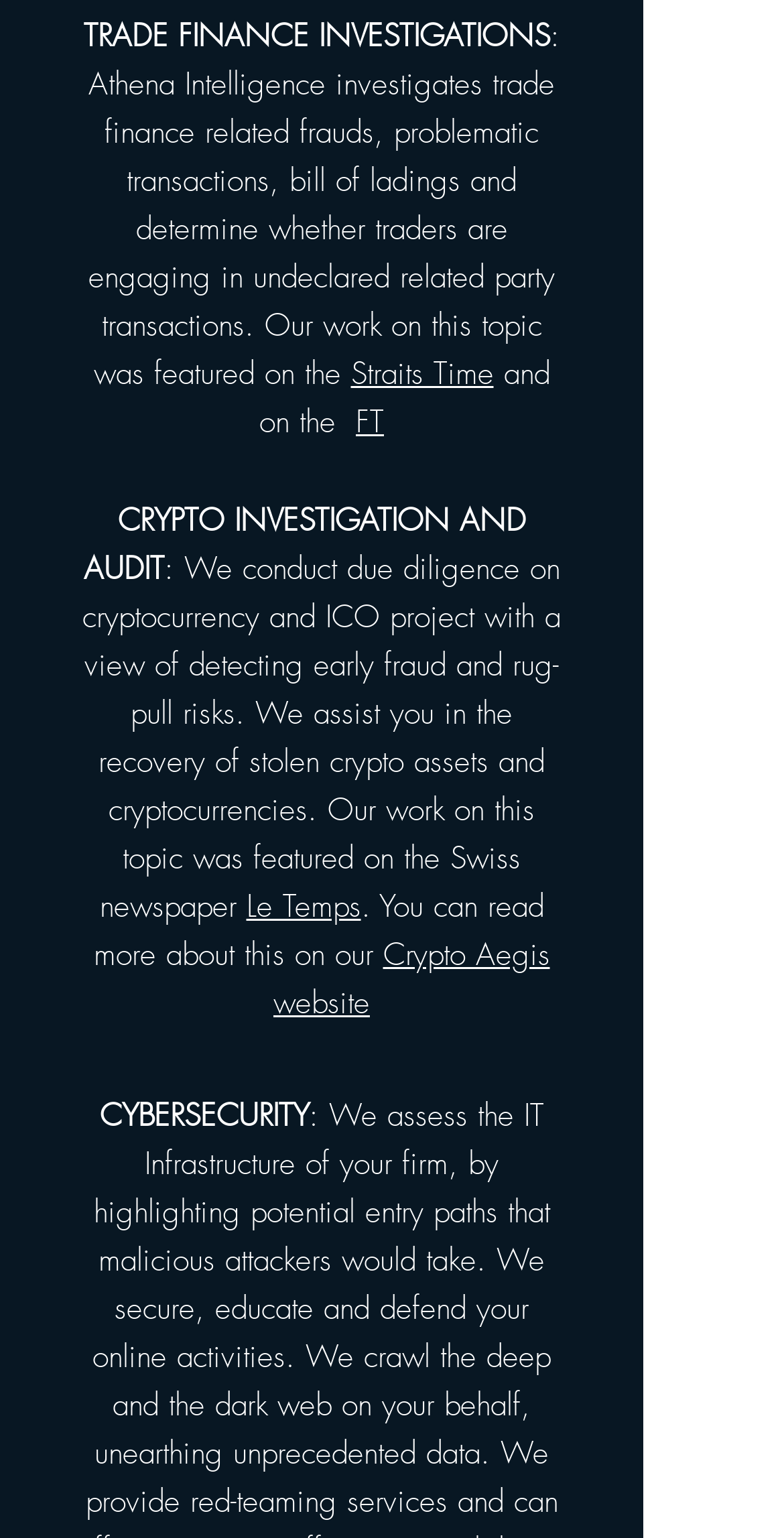Analyze the image and answer the question with as much detail as possible: 
Where can I read more about Athena Intelligence's crypto work?

The webpage provides a link to the Crypto Aegis website, where one can read more about Athena Intelligence's work on cryptocurrency and ICO projects.